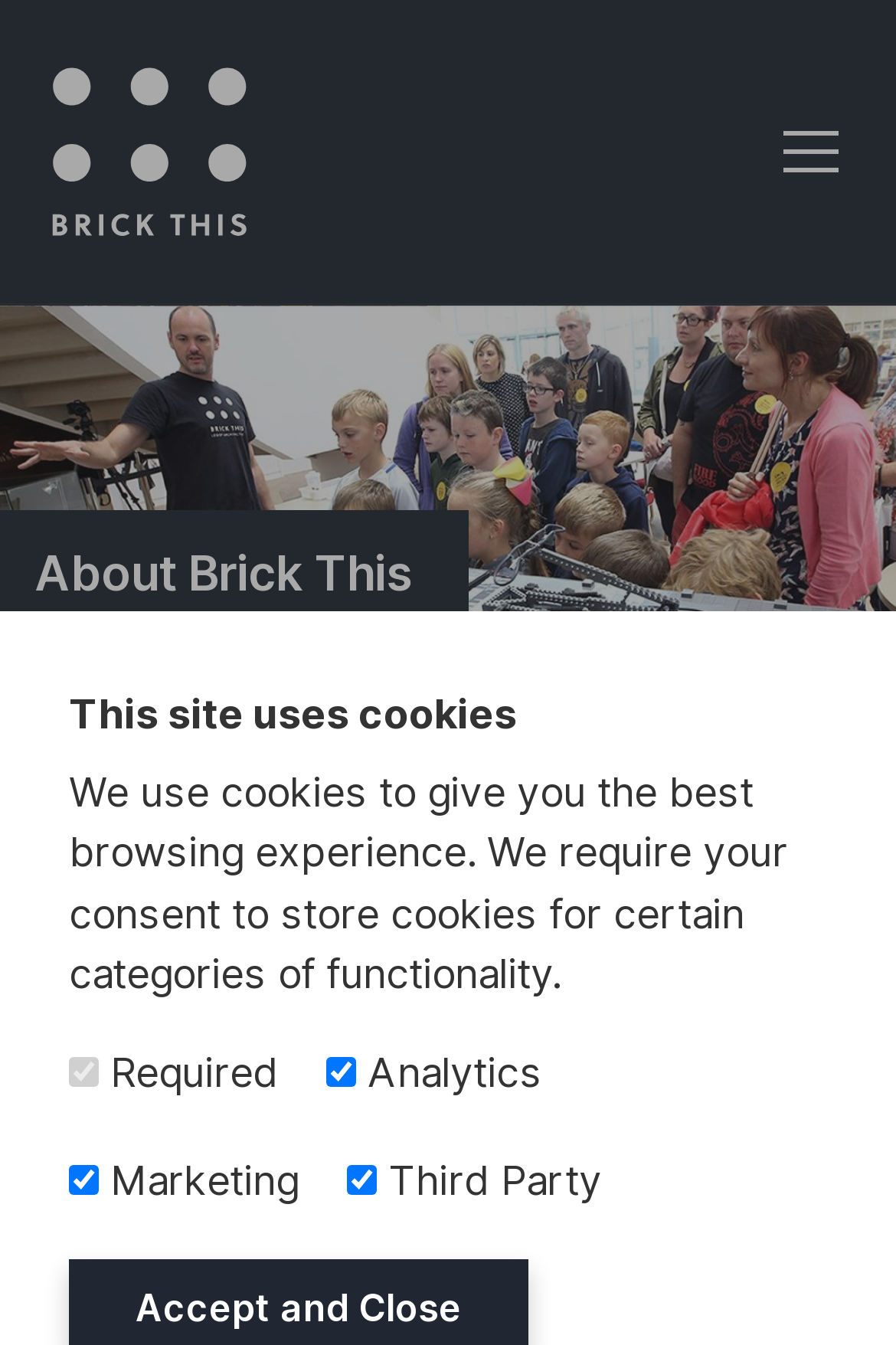Using the information in the image, could you please answer the following question in detail:
What are the two kinds of projects done by the LEGO artist?

The text 'As an independent LEGO artist I do two kinds of projects. Firstly – and where it all began for me – I create exhibition and display models' suggests that the two kinds of projects done by the LEGO artist are exhibition and display models.